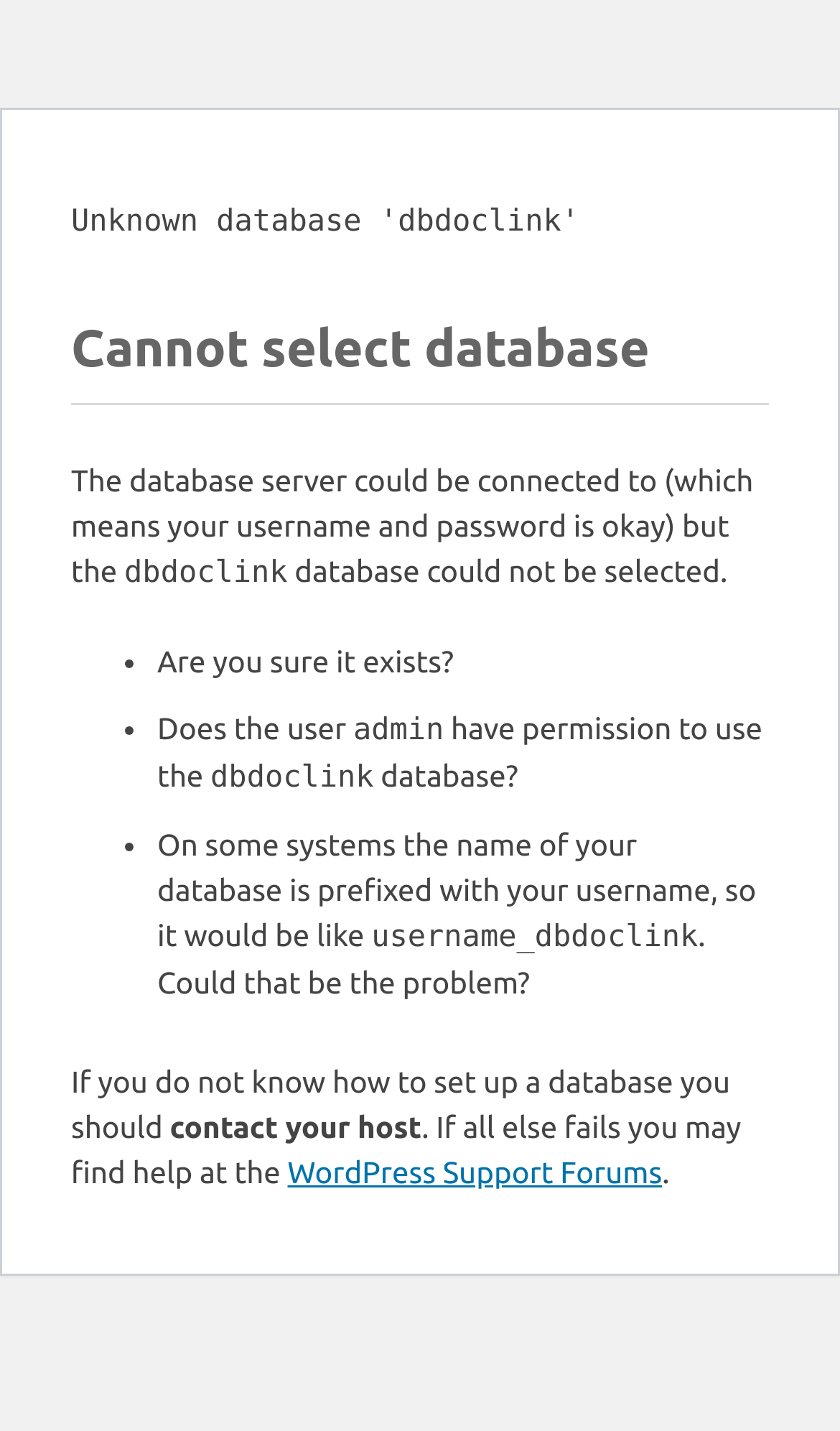Respond with a single word or phrase to the following question:
What should the user do if they do not know how to set up a database?

Contact the host